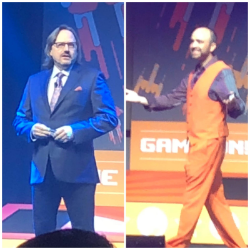What is Joe Pulizzi's shirt pattern?
Please answer the question as detailed as possible.

According to the caption, Joe Pulizzi is wearing a patterned shirt, which suggests that his shirt has a design or pattern on it.